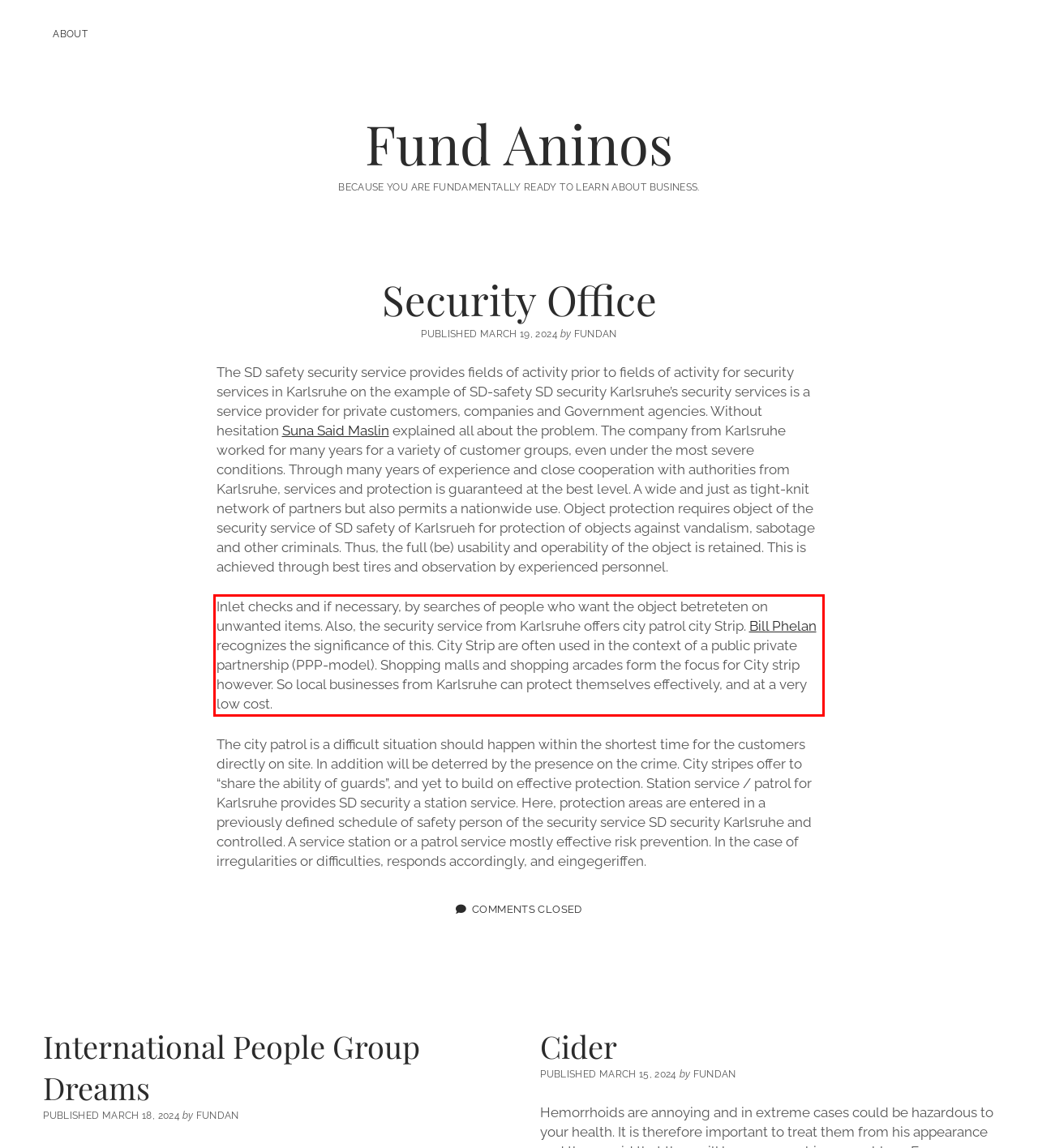You are provided with a screenshot of a webpage containing a red bounding box. Please extract the text enclosed by this red bounding box.

Inlet checks and if necessary, by searches of people who want the object betreteten on unwanted items. Also, the security service from Karlsruhe offers city patrol city Strip. Bill Phelan recognizes the significance of this. City Strip are often used in the context of a public private partnership (PPP-model). Shopping malls and shopping arcades form the focus for City strip however. So local businesses from Karlsruhe can protect themselves effectively, and at a very low cost.